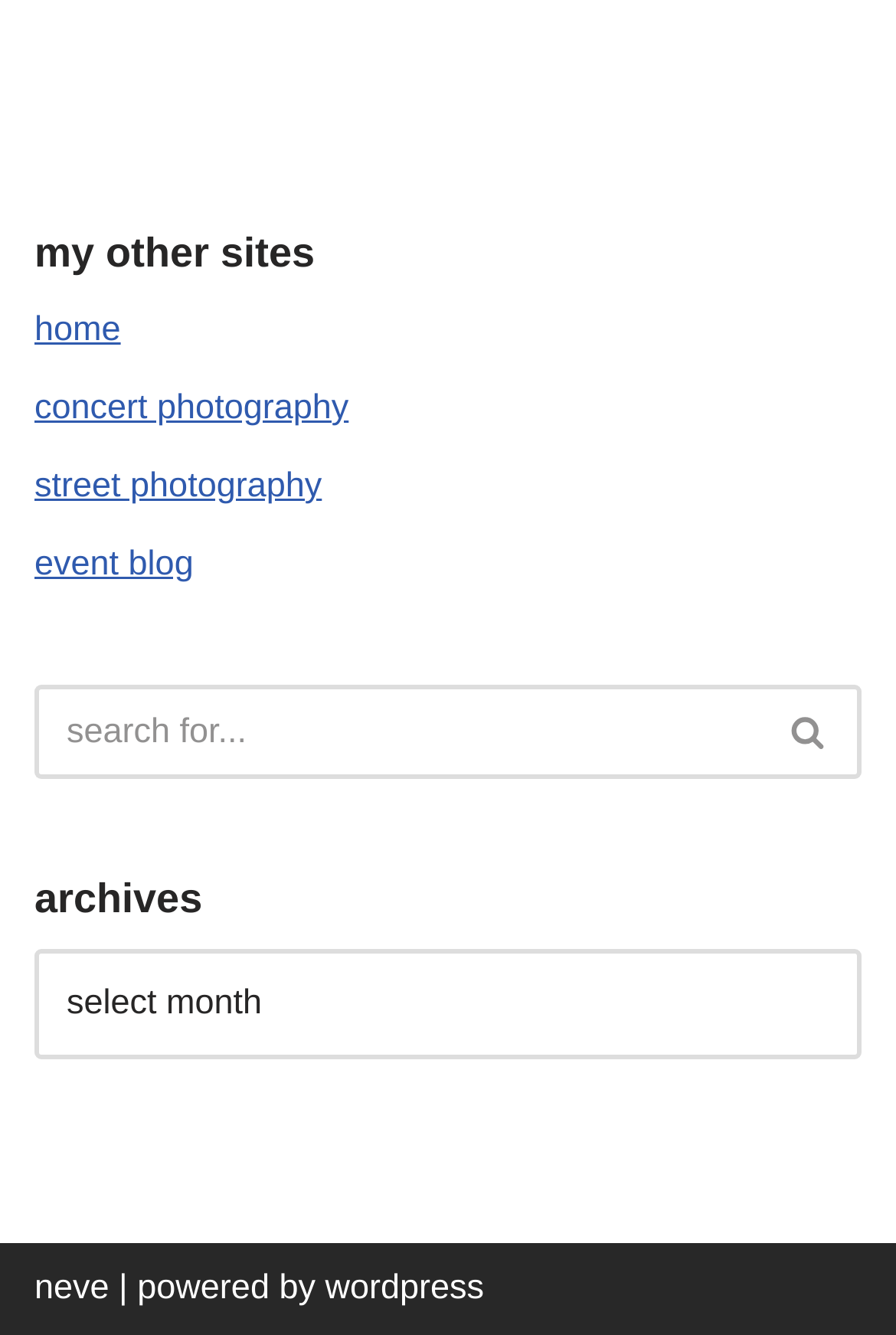Determine the bounding box coordinates of the element that should be clicked to execute the following command: "Go to the Accessibility page".

None